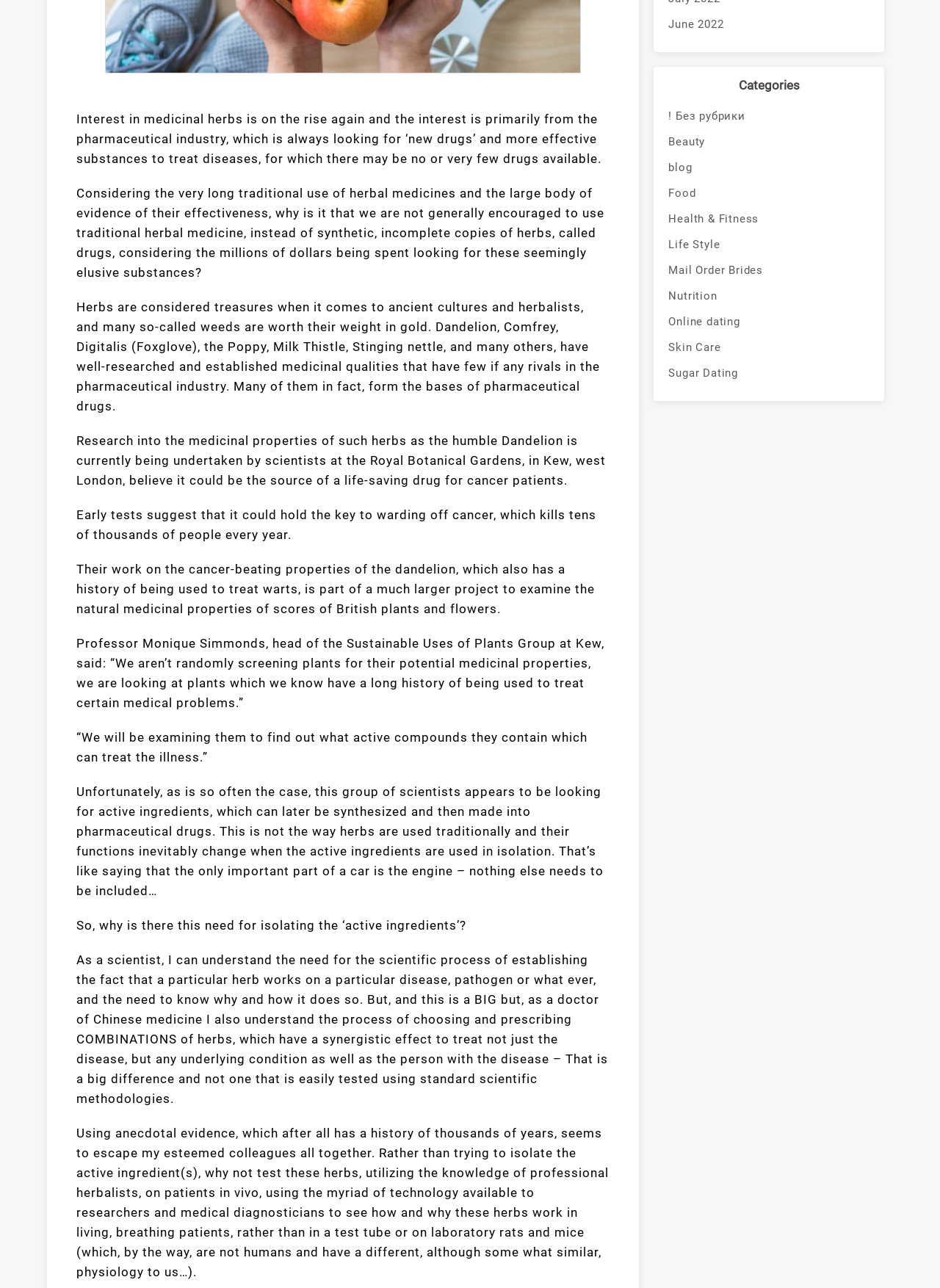Using the description "! Без рубрики", locate and provide the bounding box of the UI element.

[0.711, 0.08, 0.925, 0.1]